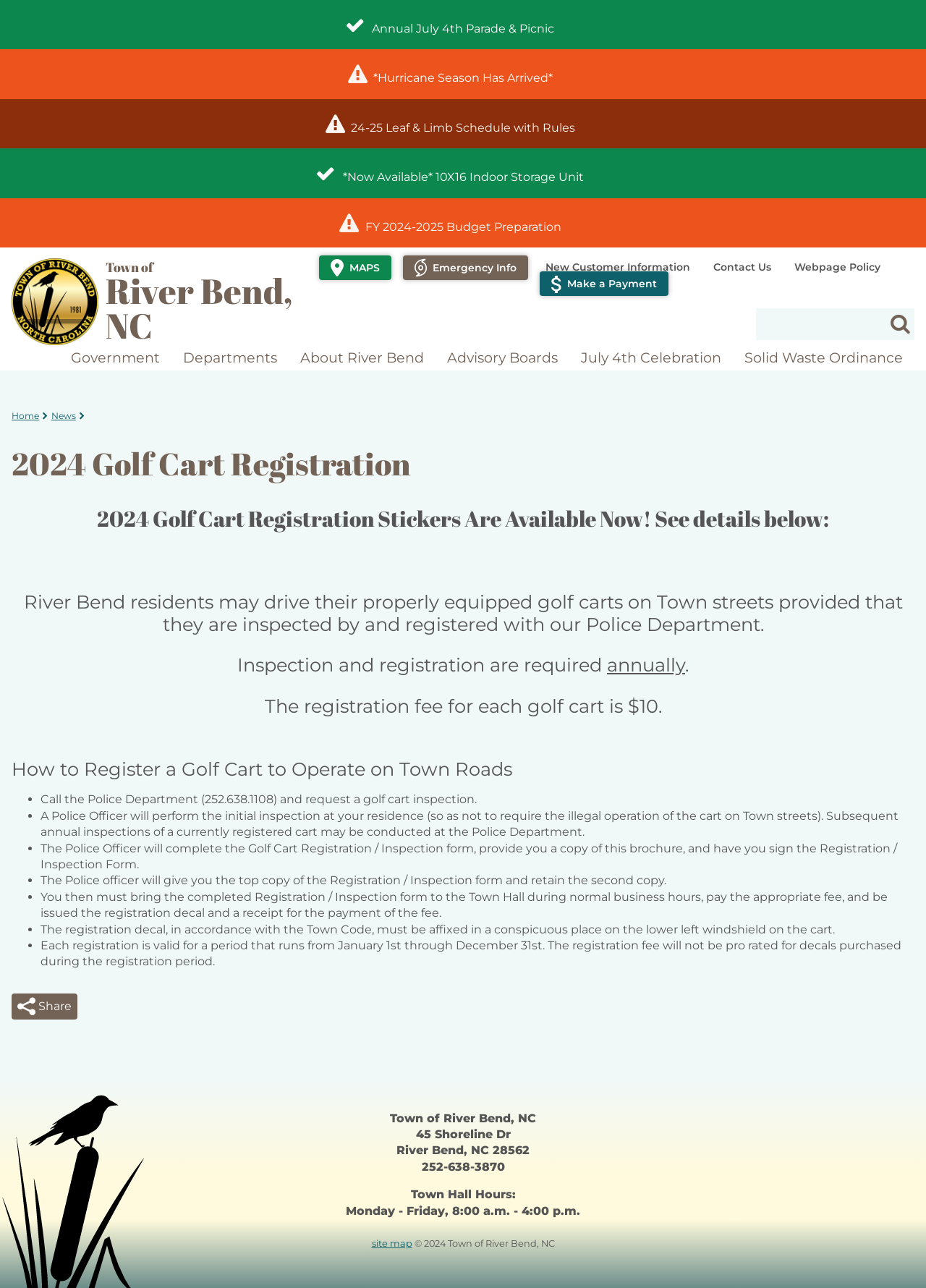Elaborate on the different components and information displayed on the webpage.

The webpage is about the Town of River Bend, NC, and its main content is focused on the 2024 Golf Cart Registration. At the top, there is a navigation menu with links to "GOVERNMENT", "DEPARTMENTS", "ABOUT RIVER BEND", "ADVISORY BOARDS", and "JULY 4TH CELEBRATION". Below the navigation menu, there are several headings and links to various news articles and announcements, including "Annual July 4th Parade & Picnic", "Hurricane Season Has Arrived", and "FY 2024-2025 Budget Preparation".

The main content of the page is divided into sections. The first section explains the 2024 Golf Cart Registration process, stating that residents can drive their golf carts on Town streets if they are properly equipped and registered with the Police Department. The registration fee is $10, and the process involves an inspection by a Police Officer, followed by registration at the Town Hall.

The second section provides a step-by-step guide on how to register a golf cart, including calling the Police Department for an inspection, completing the registration form, and paying the fee at the Town Hall. The registration decal must be affixed to the lower left windshield of the cart.

At the bottom of the page, there is a section with the Town of River Bend's contact information, including the address, phone number, and hours of operation. There is also a link to the site map and a copyright notice.